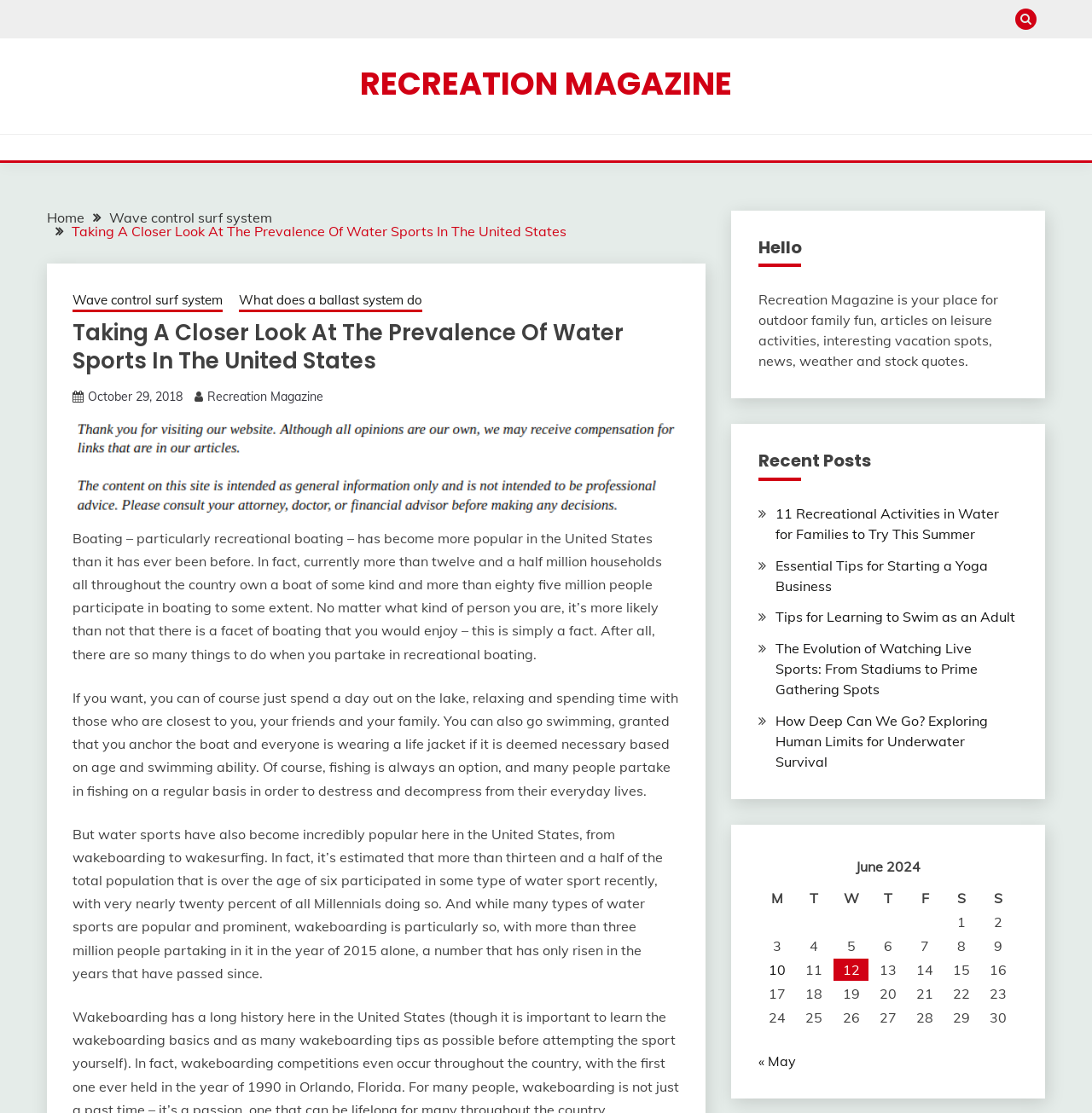Determine the bounding box coordinates of the element that should be clicked to execute the following command: "View the 'Recent Posts' section".

[0.694, 0.406, 0.932, 0.432]